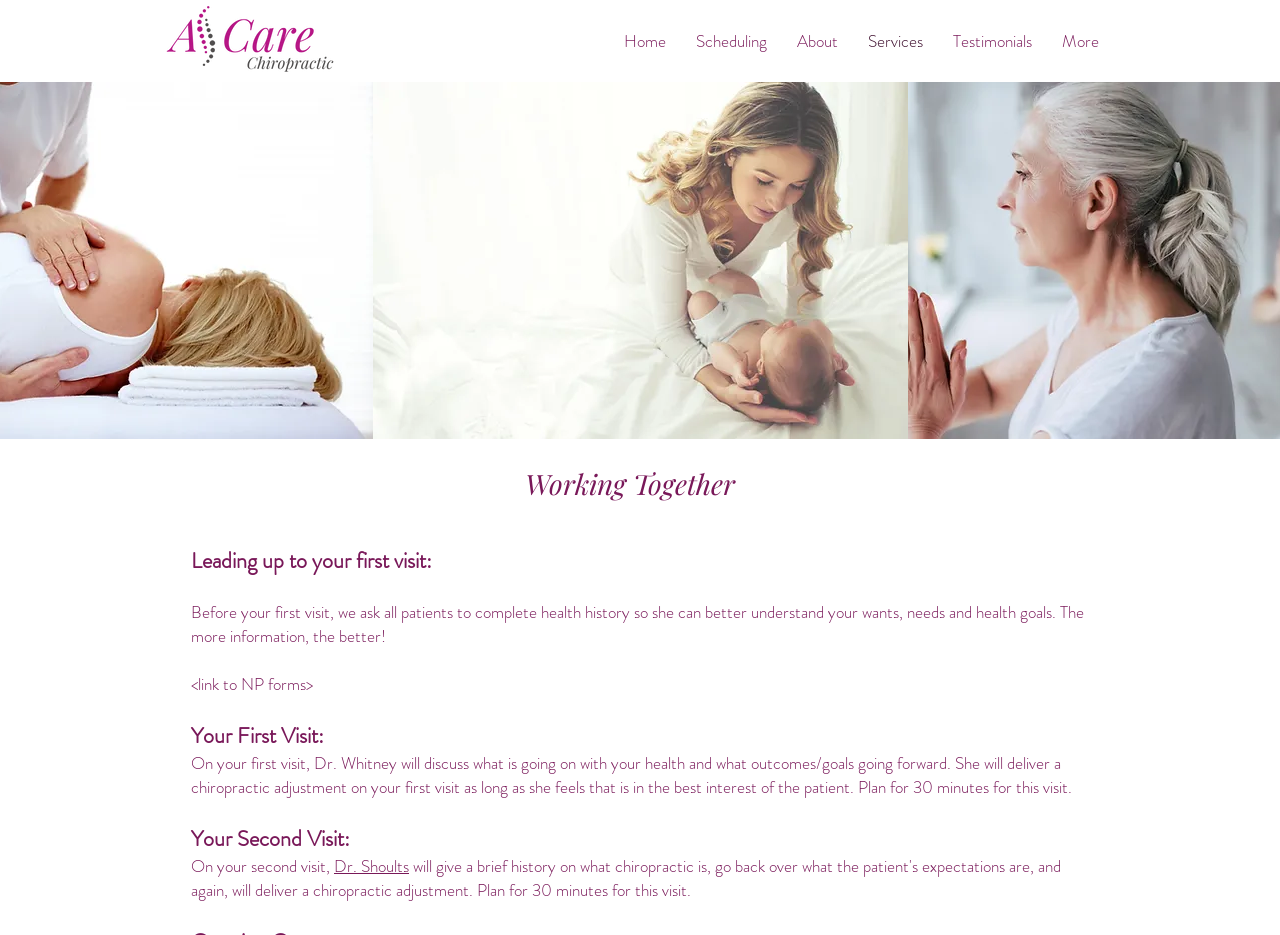Utilize the information from the image to answer the question in detail:
How long does the first visit typically take?

The duration of the first visit can be found in the StaticText element 'On your first visit, Dr. Whitney will discuss what is going on with your health and what outcomes/goals going forward. She will deliver a chiropractic adjustment on your first visit as long as she feels that is in the best interest of the patient. Plan for 30 minutes for this visit.' This text is located in the middle of the webpage, describing what to expect during the first visit.